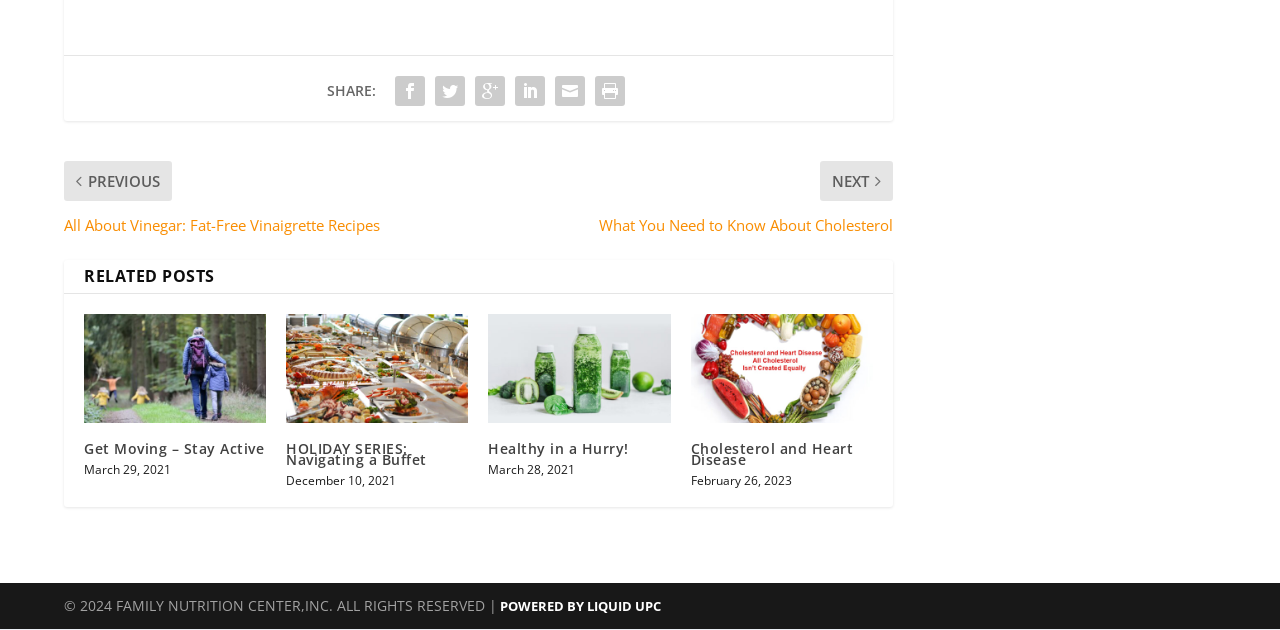Identify the bounding box coordinates of the part that should be clicked to carry out this instruction: "Share on social media".

[0.305, 0.082, 0.336, 0.145]